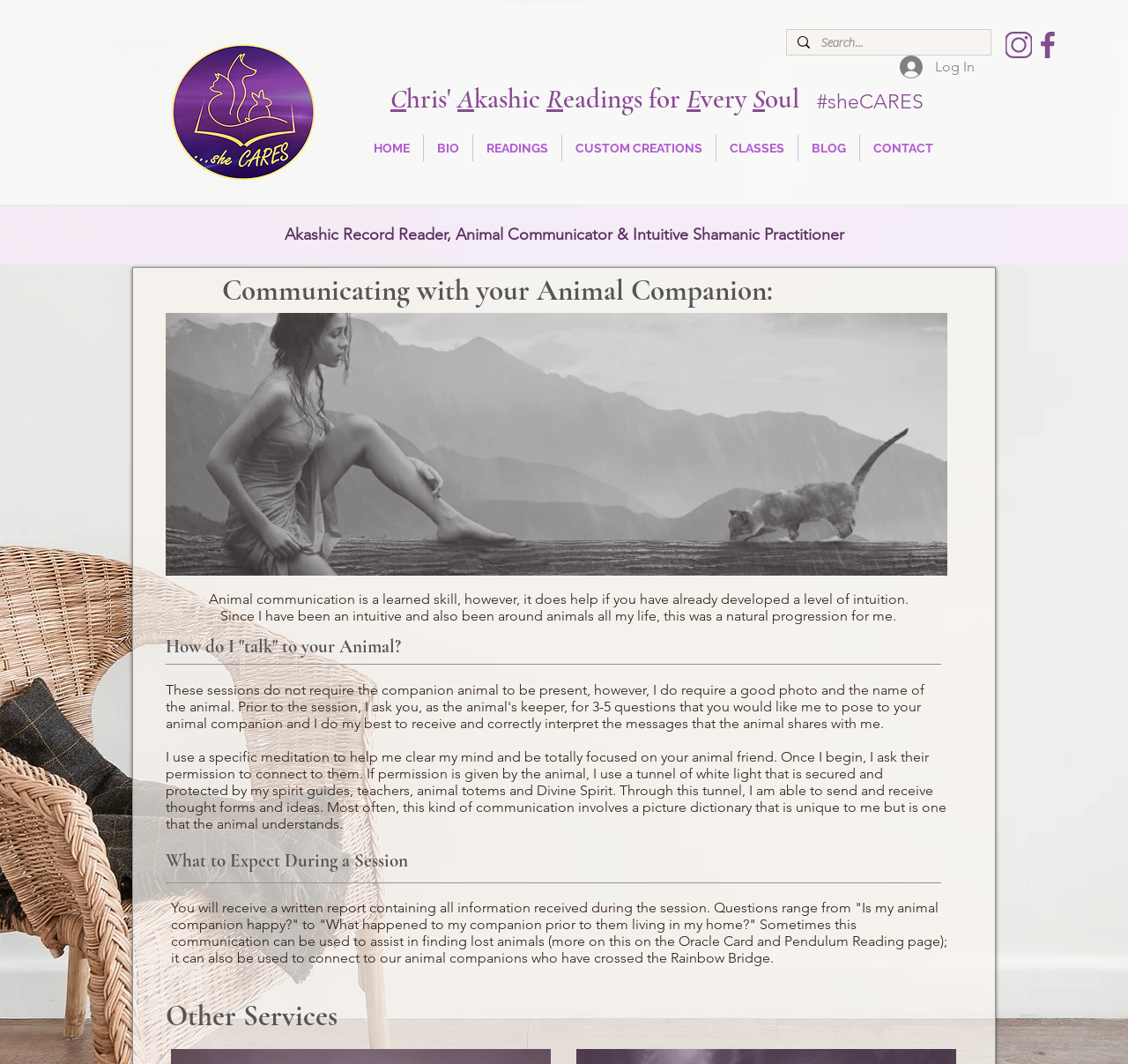Detail the features and information presented on the webpage.

The webpage is about Chris' Akashic Readings, which offers various services related to Akashic record reading, chakra/crystal/energy healing, animal communication, and oracle card/pendulum reading. 

At the top of the page, there is a heading that displays the business name, "Chris' Akashic Readings for Every Soul", accompanied by a link with the same text. Below this, there is a navigation menu with links to different sections of the website, including "HOME", "BIO", "READINGS", "CUSTOM CREATIONS", "CLASSES", "BLOG", and "CONTACT". 

On the top-right corner, there is a search bar with a magnifying glass icon and a placeholder text "Search...". 

To the right of the navigation menu, there is a social bar with two icons, "Icon_1" and "Icon_2", which are likely social media links. 

Below the navigation menu, there is a heading "#sheCARES" and a "Log In" button with a lock icon. 

The main content of the page is divided into sections, each with a heading. The first section is about the services offered, with a heading "Akashic Record Reader, Animal Communicator & Intuitive Shamanic Practitioner". 

The next section is about animal communication, with a heading "Communicating with your Animal Companion:". This section includes an image related to animal communication and three paragraphs of text that explain the process of animal communication. 

The following sections have headings "How do I "talk" to your Animal?", "What to Expect During a Session", and "Other Services", each with descriptive text that explains the services offered.